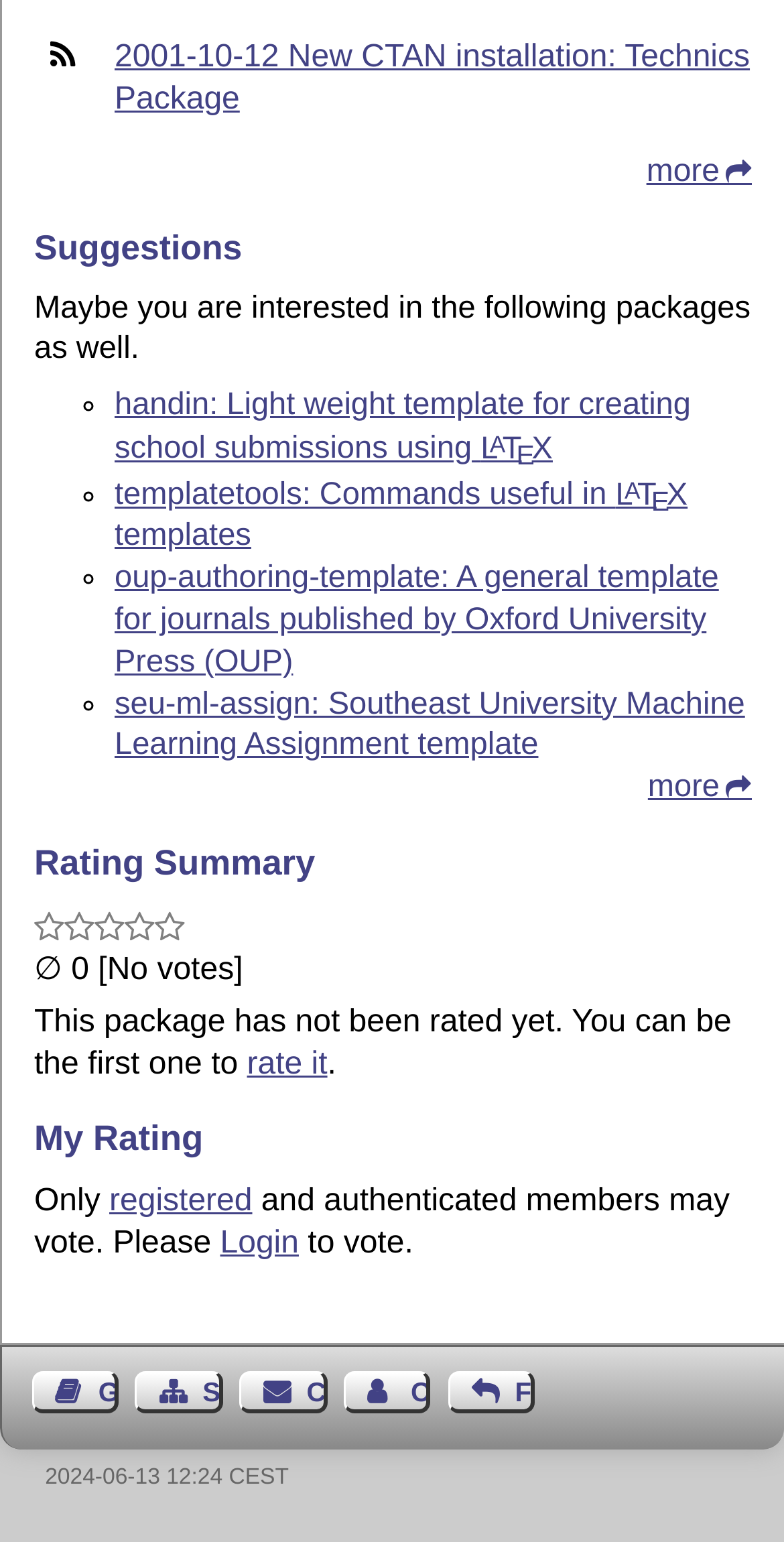Identify the coordinates of the bounding box for the element described below: "(513) 931-6651". Return the coordinates as four float numbers between 0 and 1: [left, top, right, bottom].

None